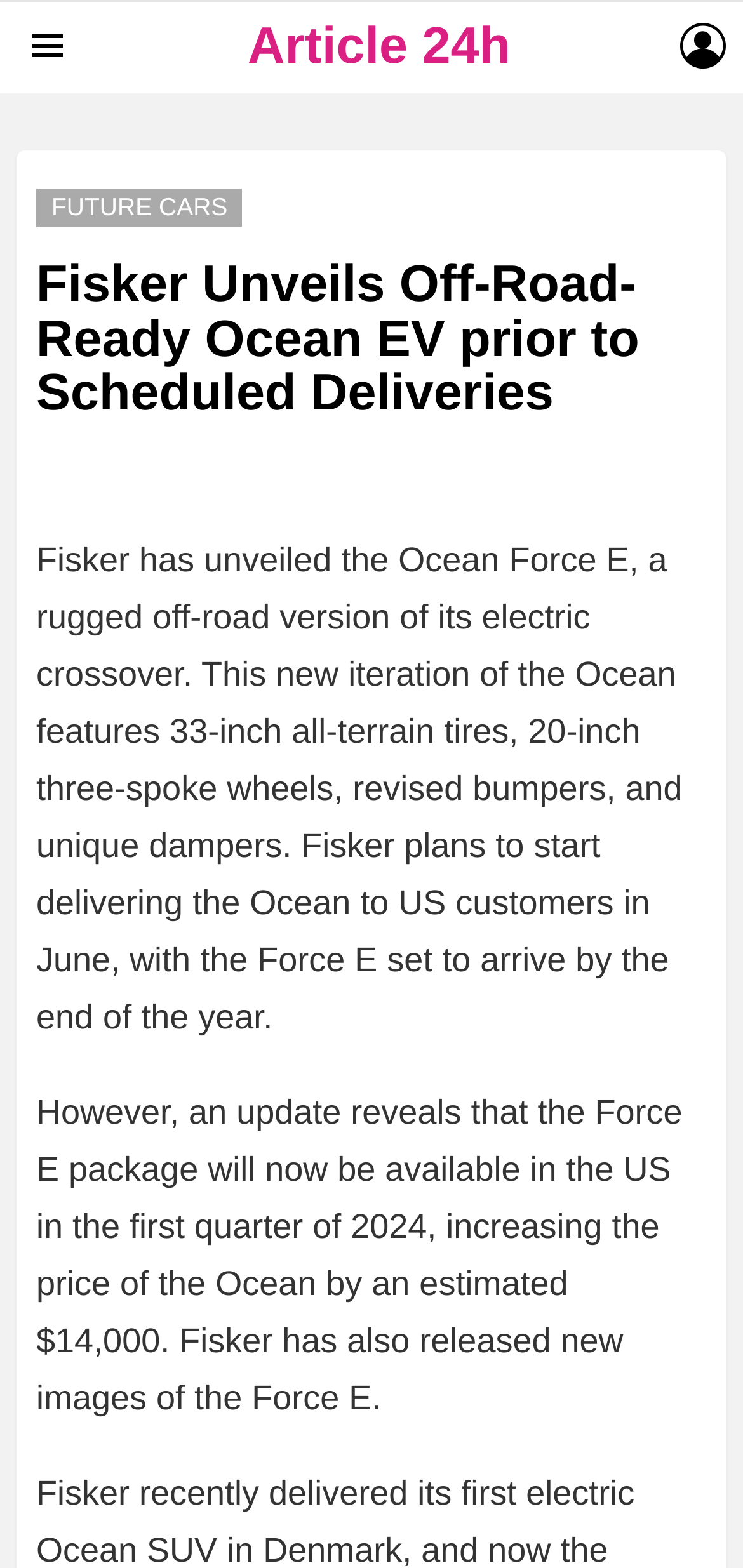When will the Force E arrive?
Please use the image to deliver a detailed and complete answer.

According to the article, Fisker plans to start delivering the Ocean to US customers in June, with the Force E set to arrive by the end of the year, as mentioned in the sentence 'Fisker plans to start delivering the Ocean to US customers in June, with the Force E set to arrive by the end of the year.'